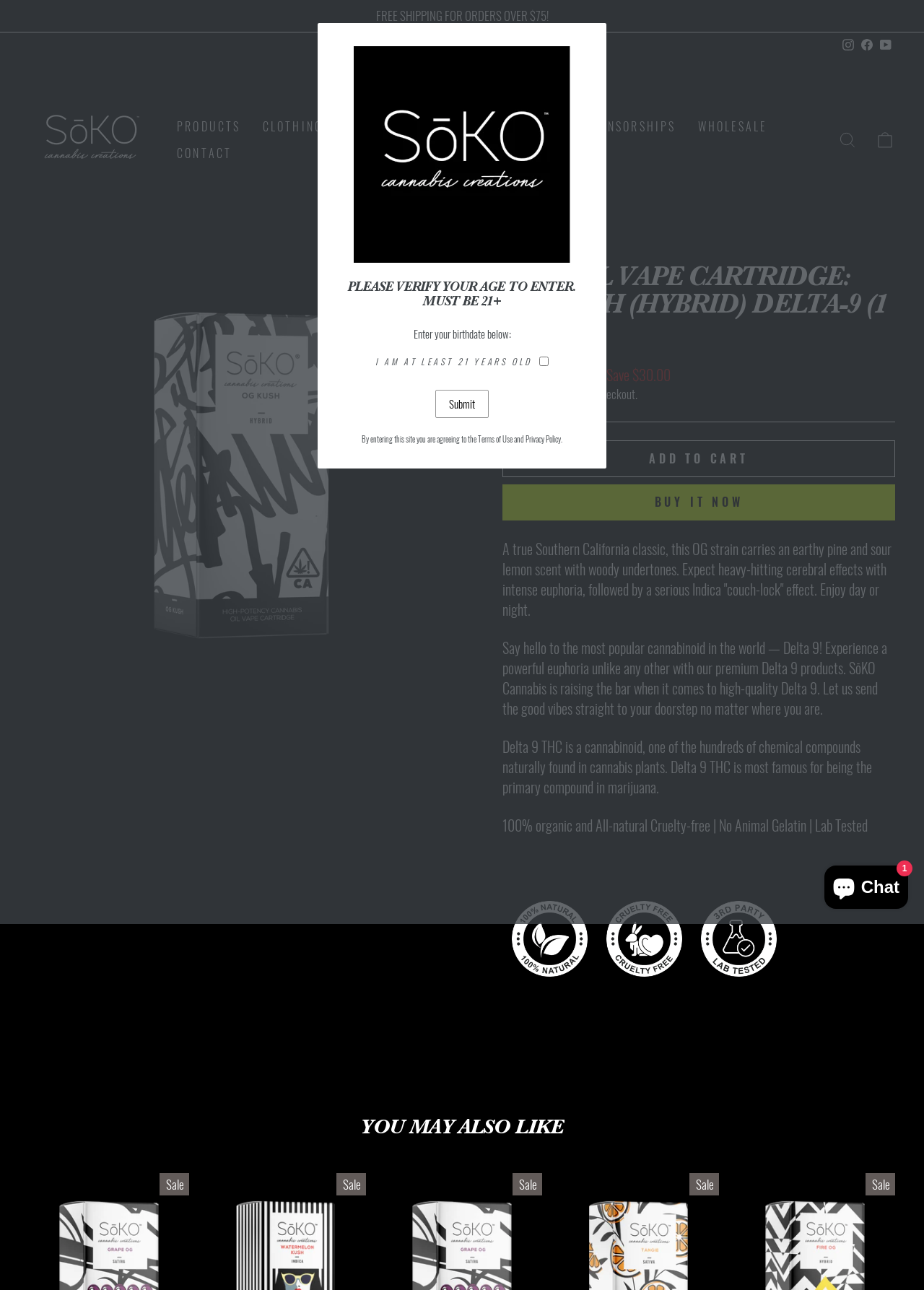Specify the bounding box coordinates of the area to click in order to execute this command: 'Enter your birthdate'. The coordinates should consist of four float numbers ranging from 0 to 1, and should be formatted as [left, top, right, bottom].

[0.447, 0.252, 0.553, 0.264]